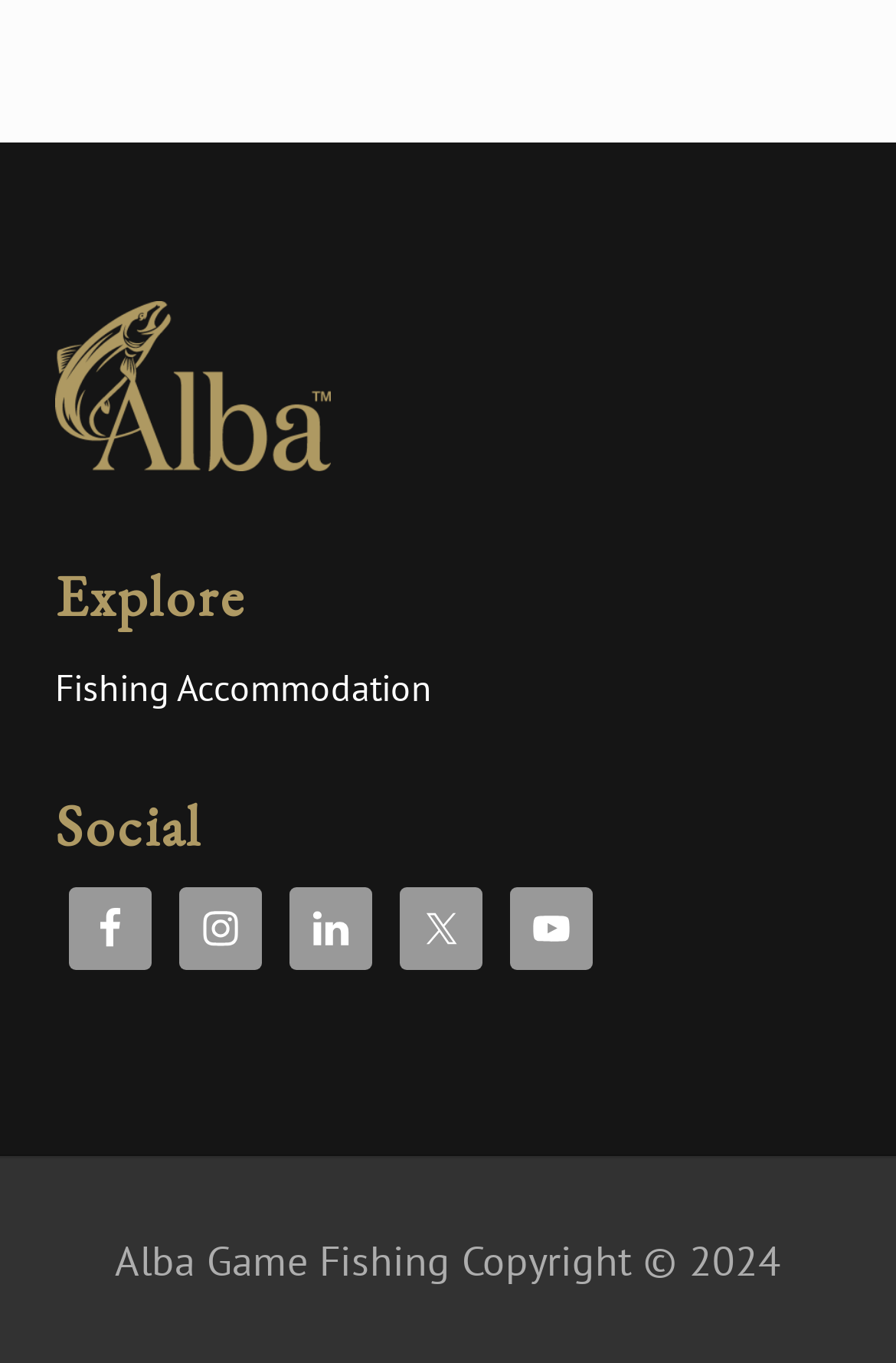Identify the bounding box of the UI component described as: "Facebook".

[0.077, 0.651, 0.169, 0.712]